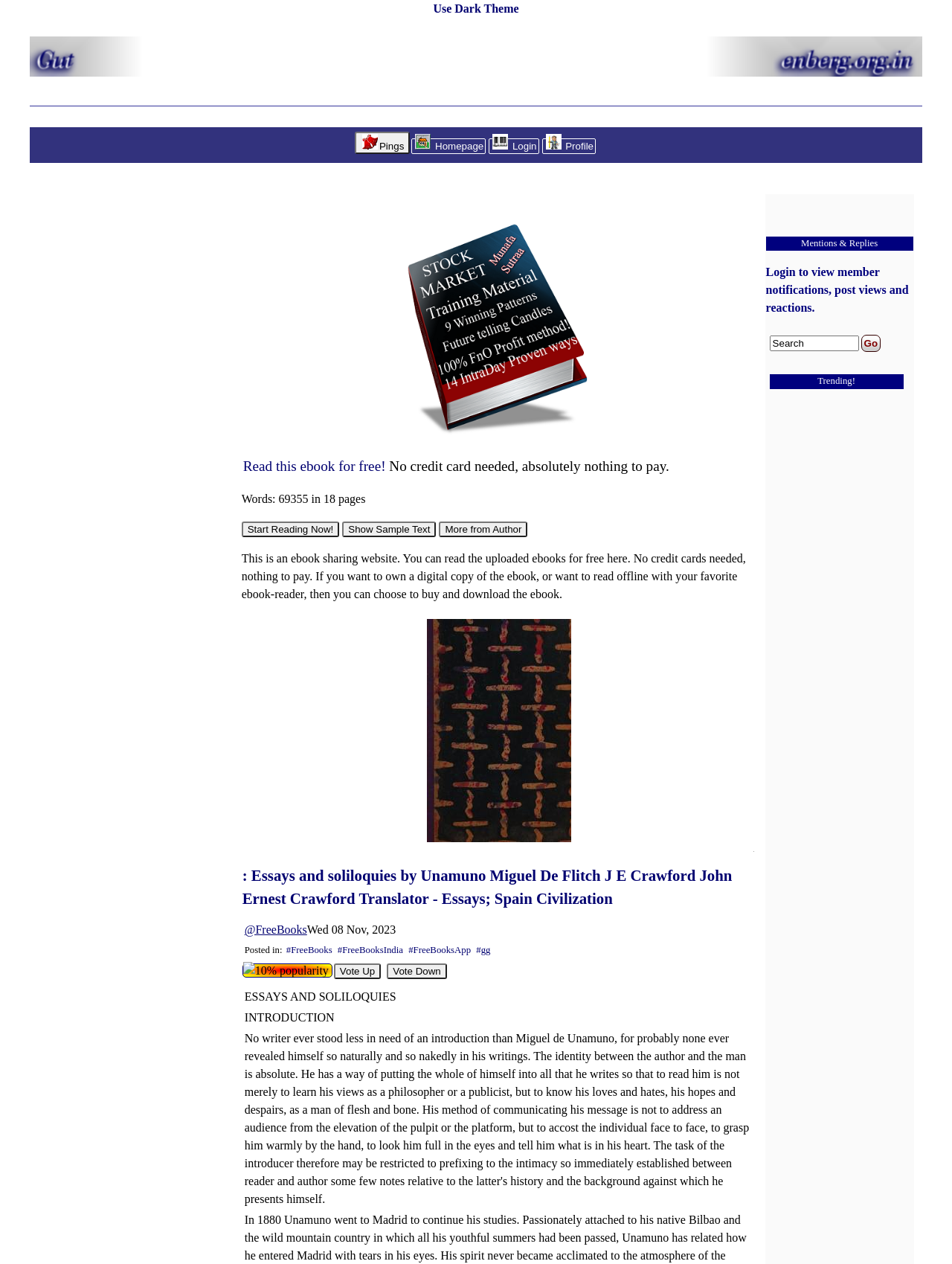Respond to the question below with a single word or phrase:
What is the popularity of the ebook?

10%